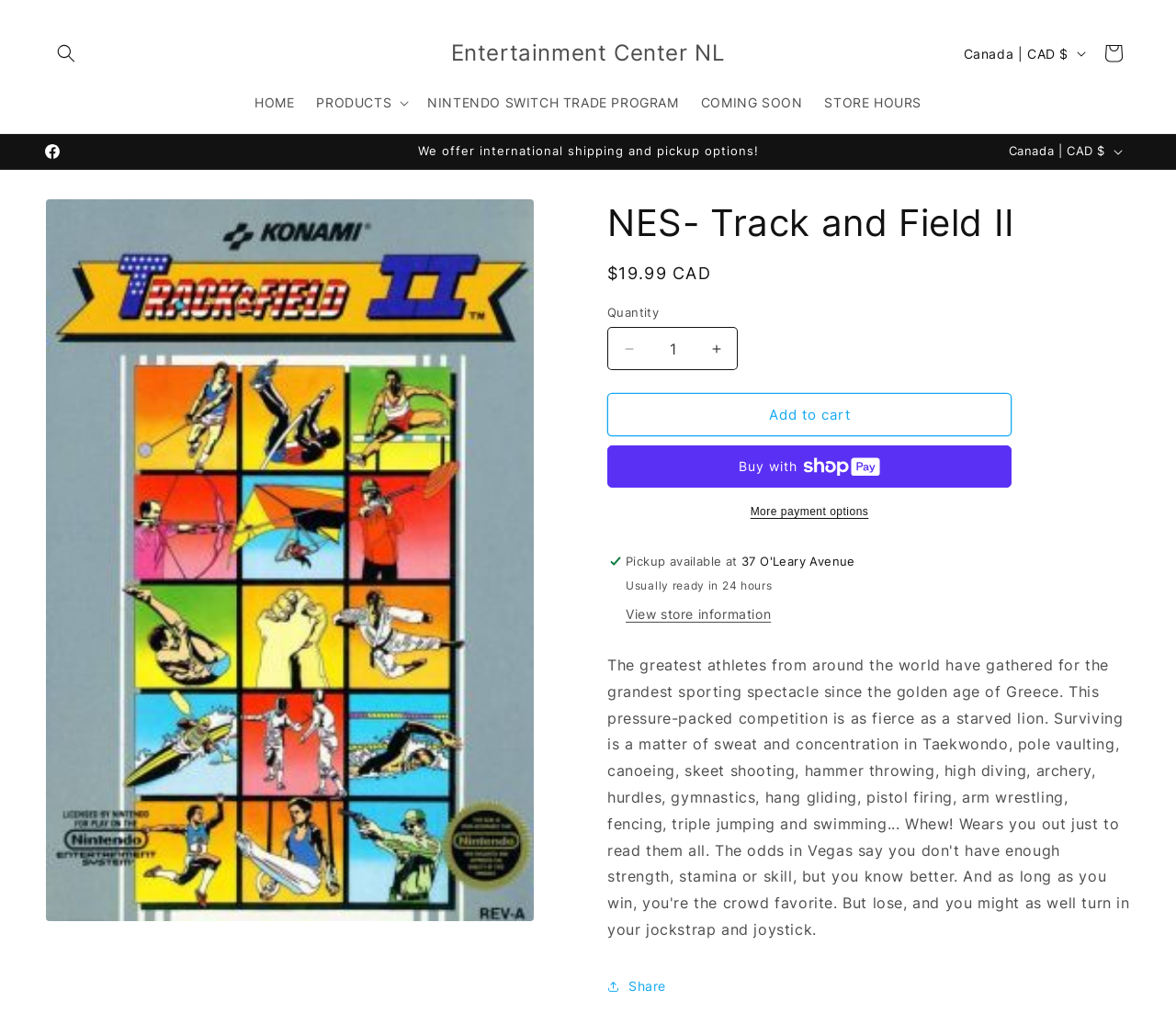Can you find and generate the webpage's heading?

NES- Track and Field II